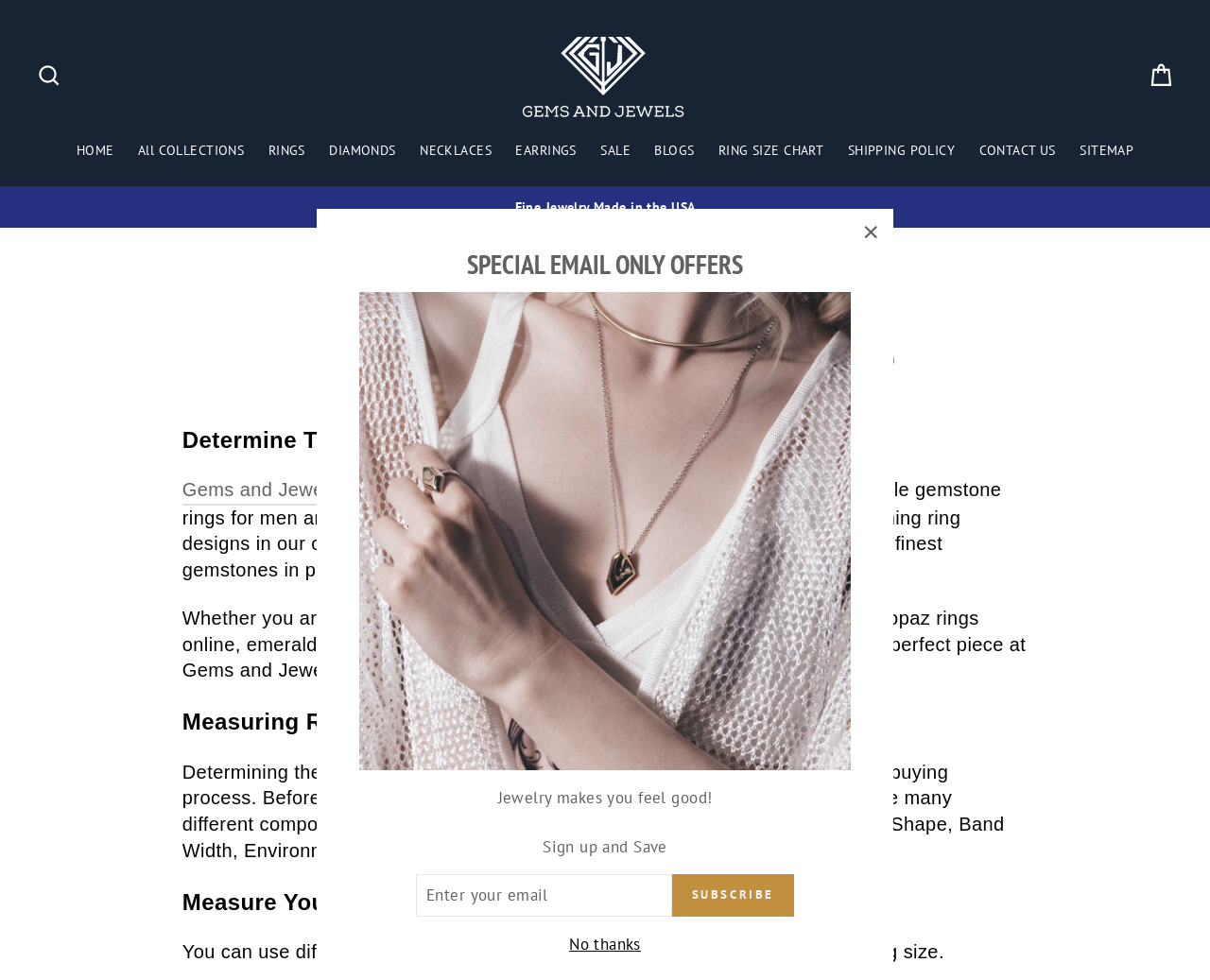What type of jewelry is sold on this website? Analyze the screenshot and reply with just one word or a short phrase.

Gemstone rings